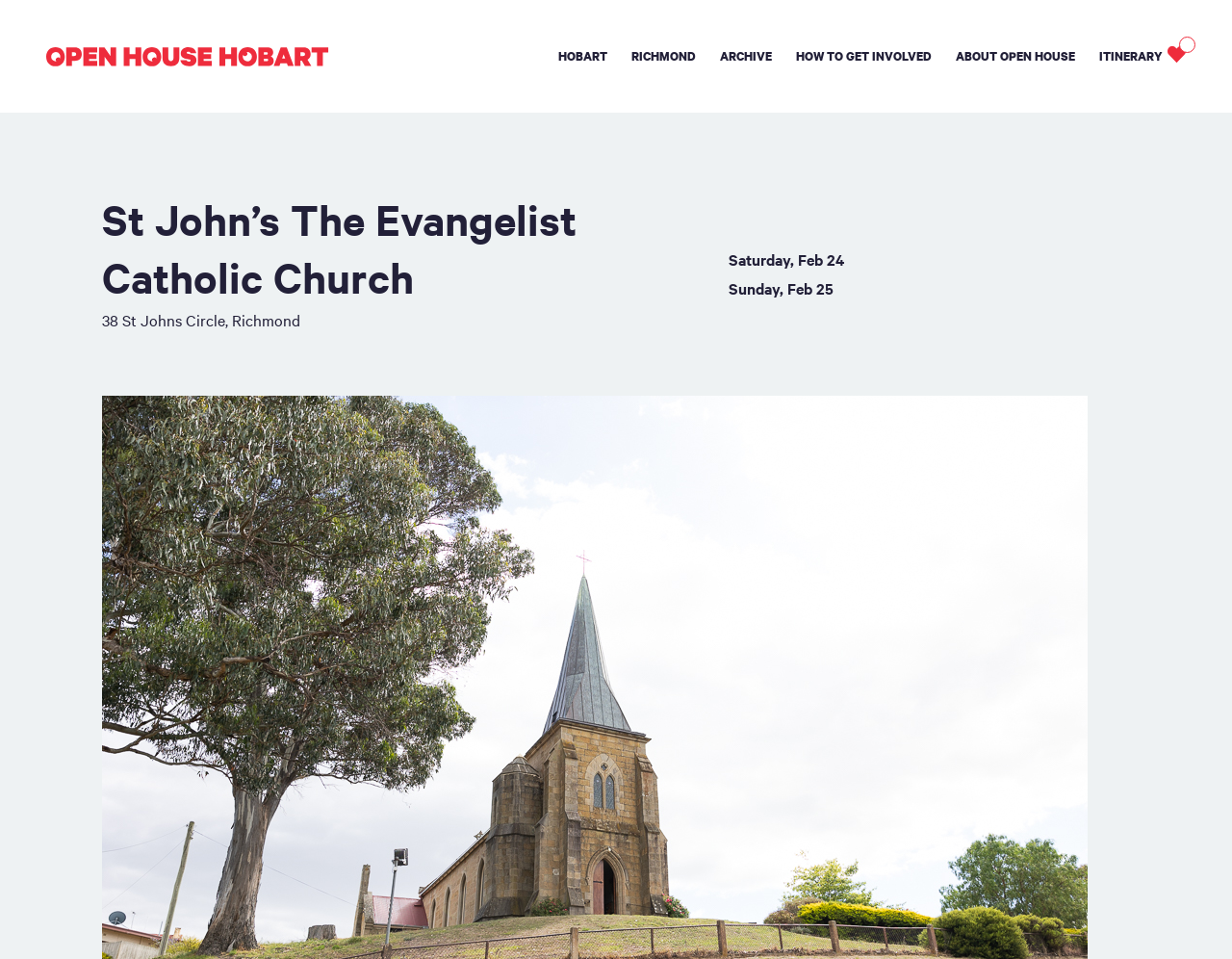What is the name of the path?
Please give a detailed and elaborate answer to the question based on the image.

I found the answer by looking at the link element with the text 'Path' which is located at the bottom of the webpage, indicating that it is the name of the path.